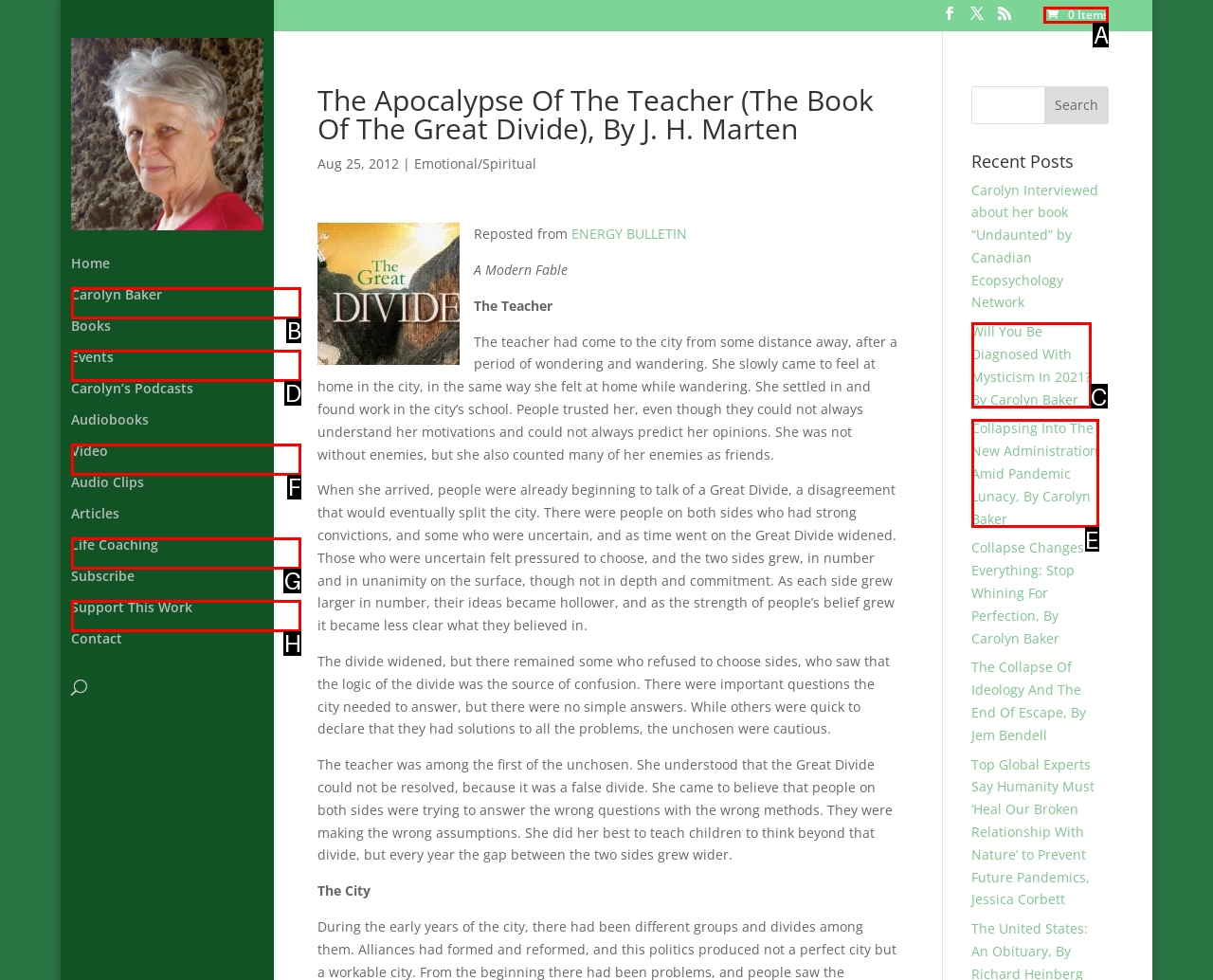Which HTML element among the options matches this description: Support This Work? Answer with the letter representing your choice.

H